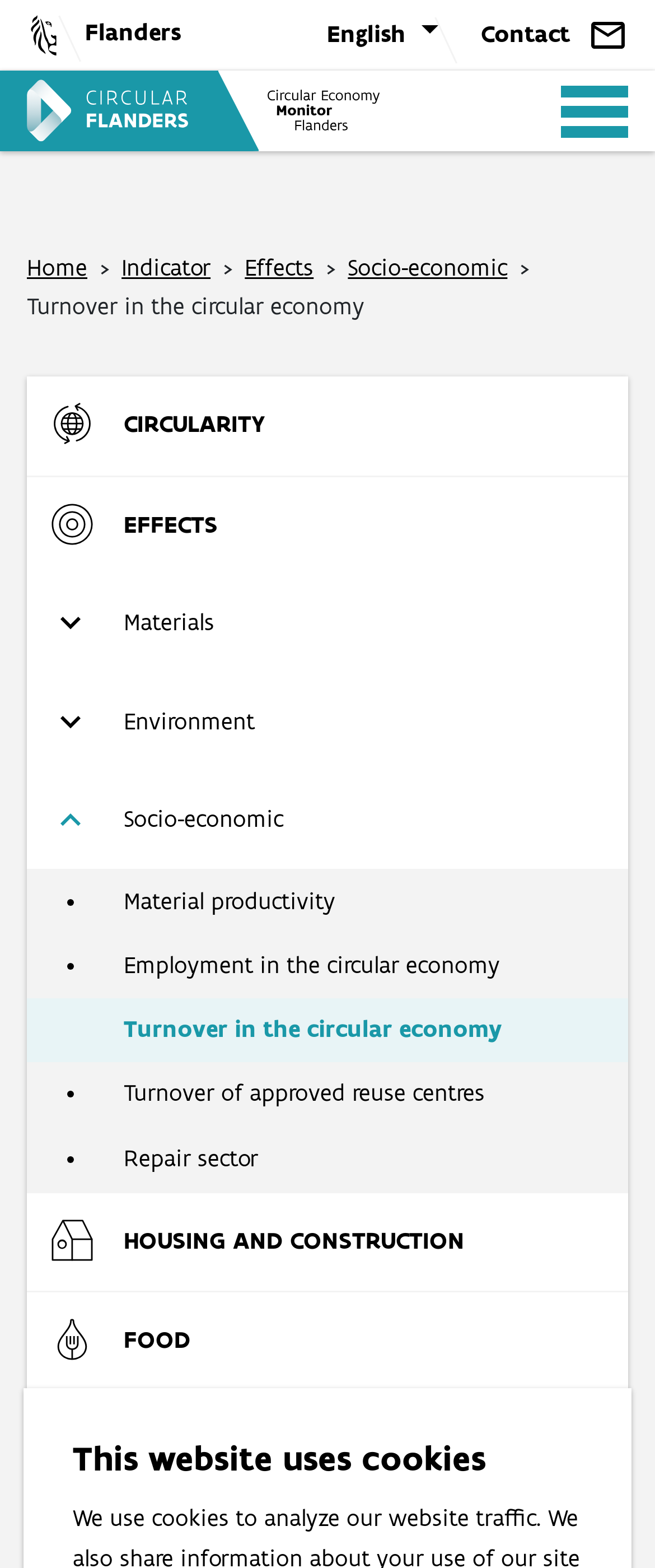Answer the following inquiry with a single word or phrase:
How many subcategories are there under the HOUSING AND CONSTRUCTION category?

2